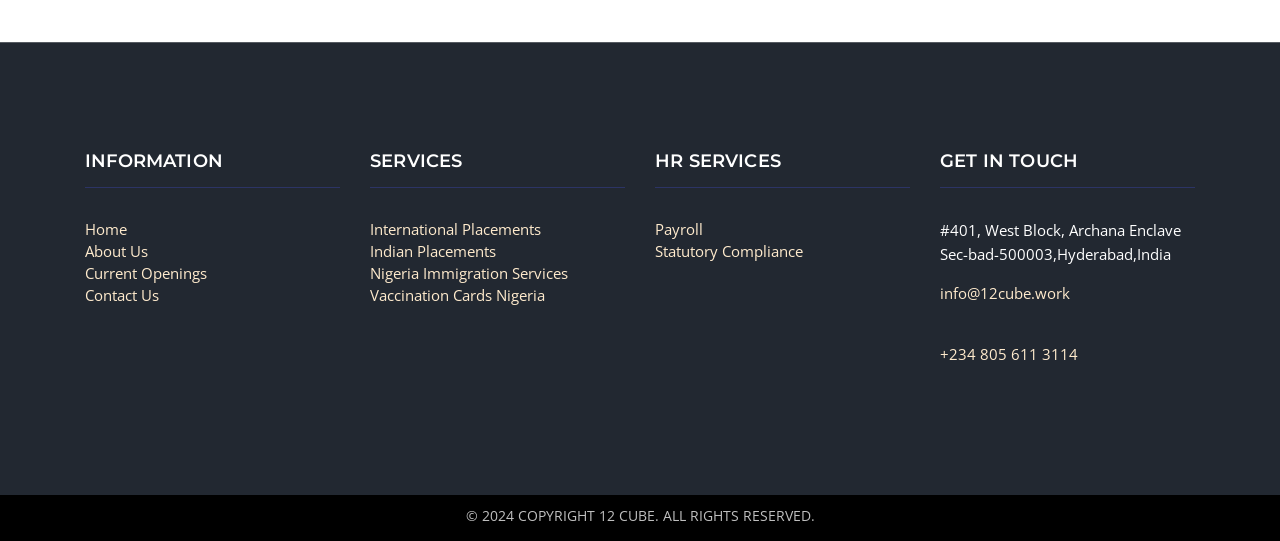Can you determine the bounding box coordinates of the area that needs to be clicked to fulfill the following instruction: "contact us"?

[0.066, 0.526, 0.124, 0.581]